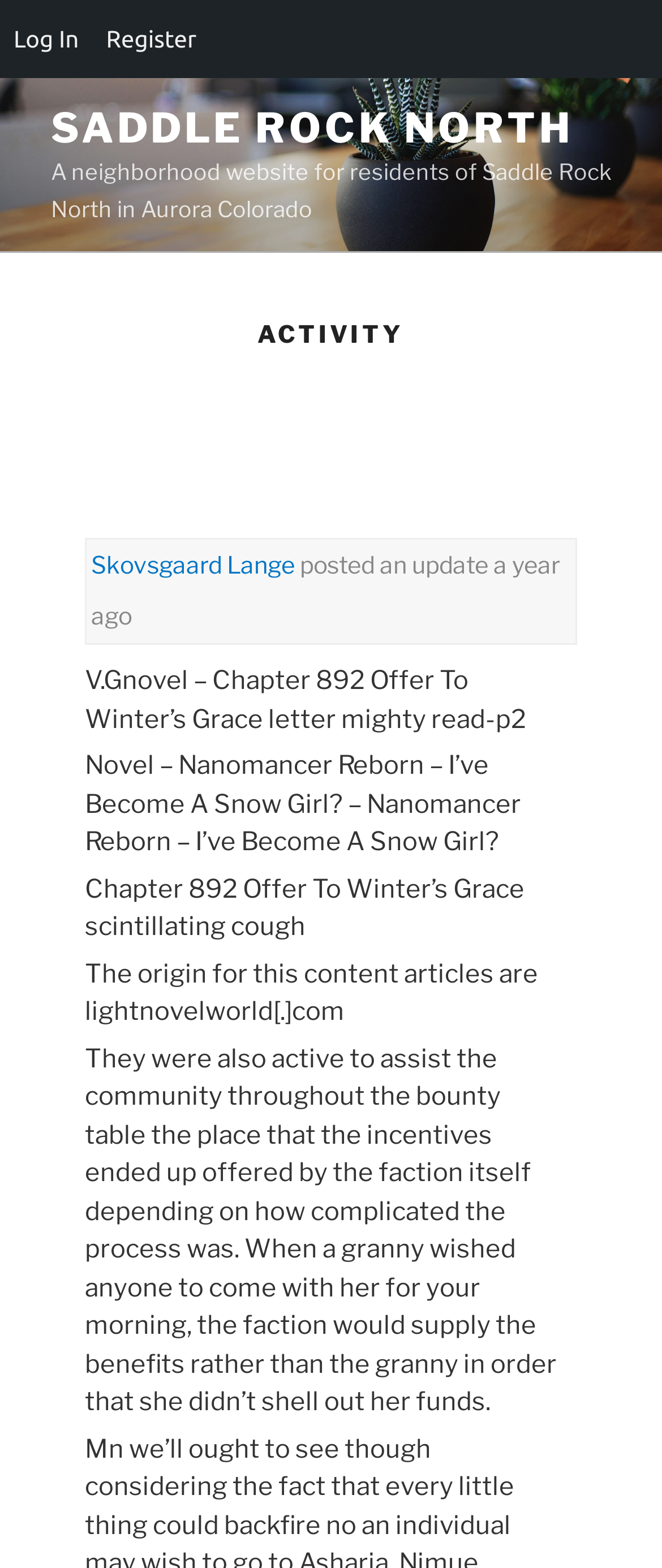Use the details in the image to answer the question thoroughly: 
How long ago was the update posted?

The time when the update was posted can be found in the text 'a year ago' which is located below the profile picture, indicating that the update was posted a year ago.